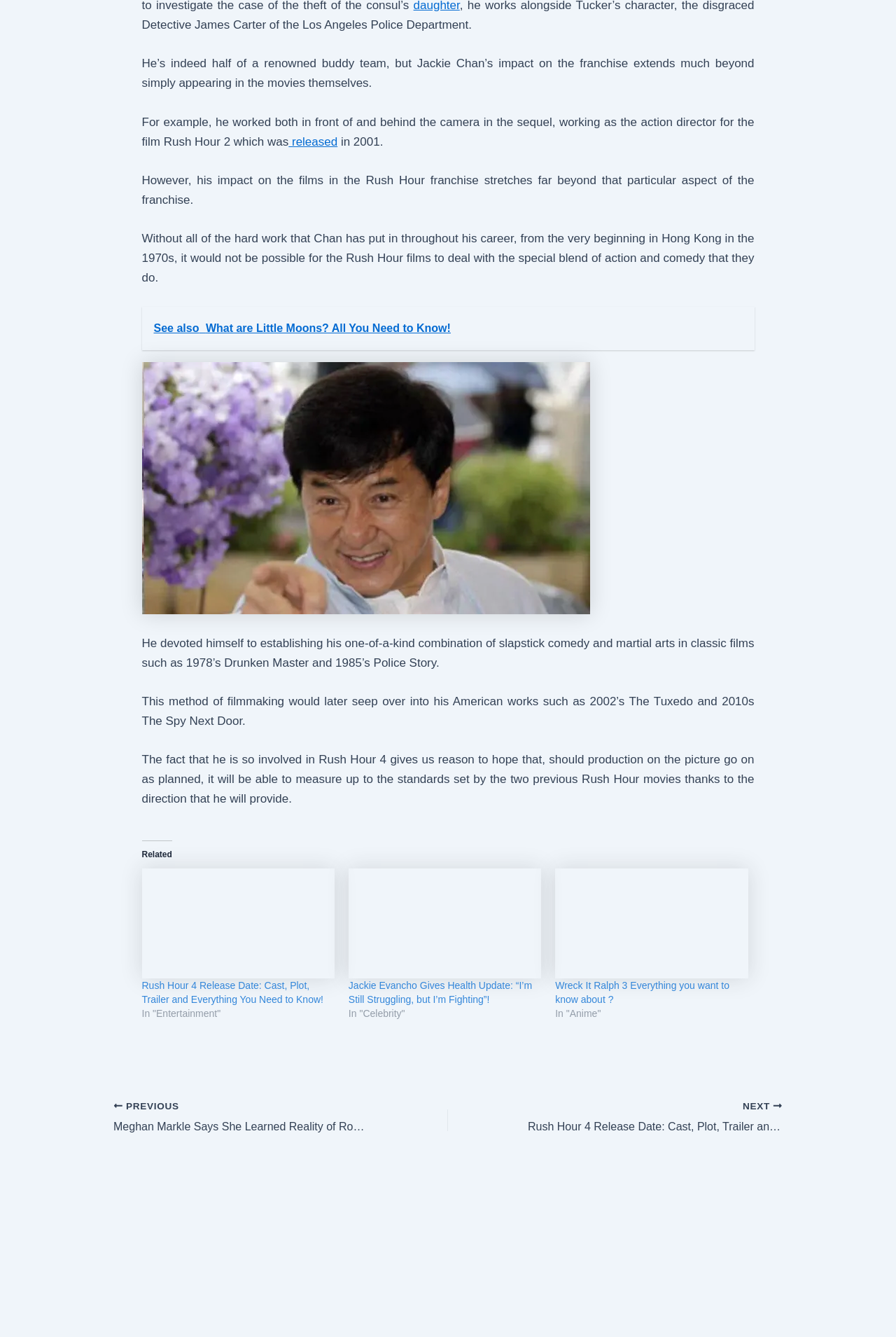Locate the bounding box coordinates of the element that needs to be clicked to carry out the instruction: "See also what Little Moons are". The coordinates should be given as four float numbers ranging from 0 to 1, i.e., [left, top, right, bottom].

[0.158, 0.23, 0.842, 0.262]